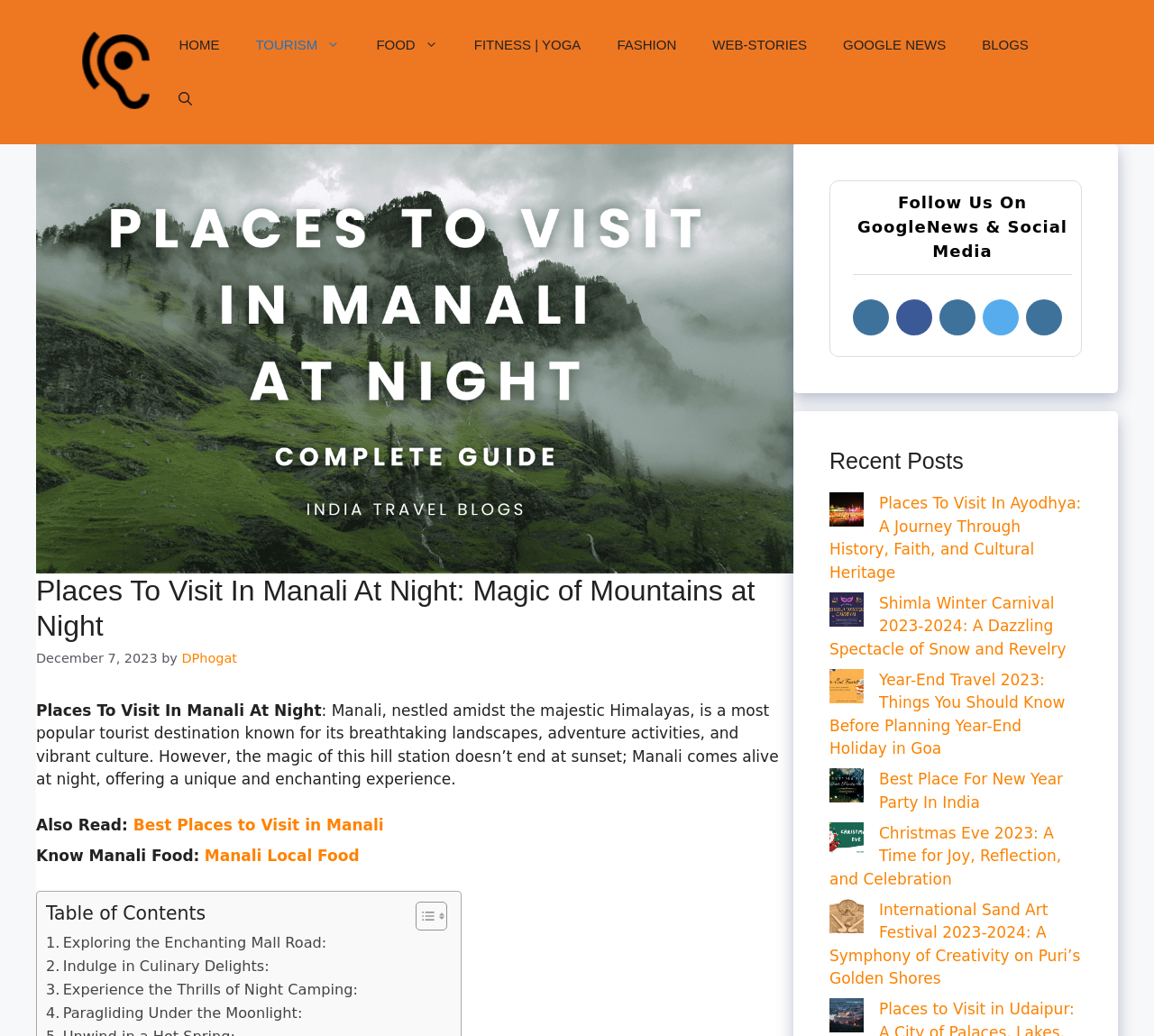Please determine the bounding box coordinates for the element with the description: "Indulge in Culinary Delights:".

[0.04, 0.922, 0.233, 0.944]